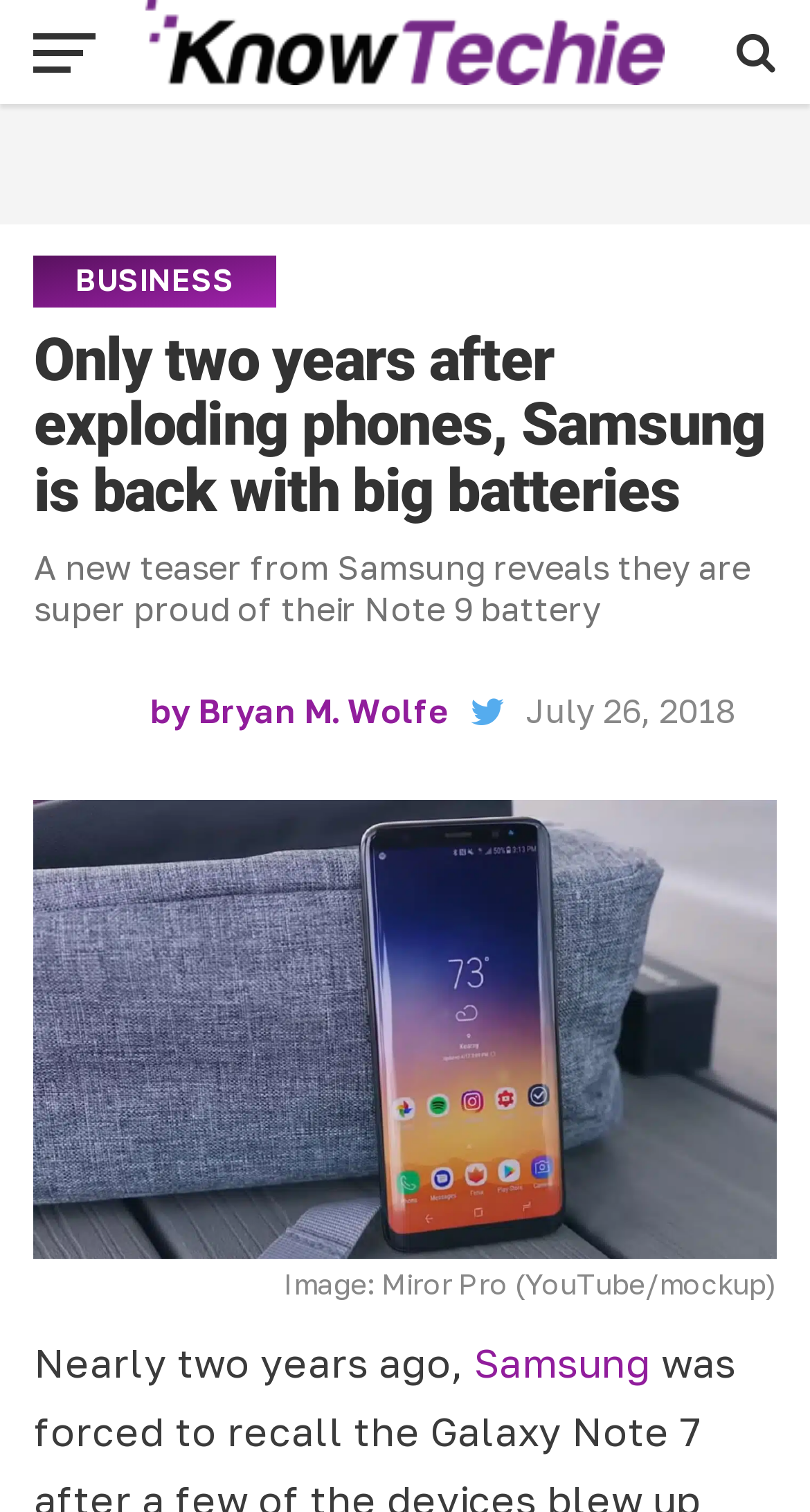Locate and extract the text of the main heading on the webpage.

Only two years after exploding phones, Samsung is back with big batteries